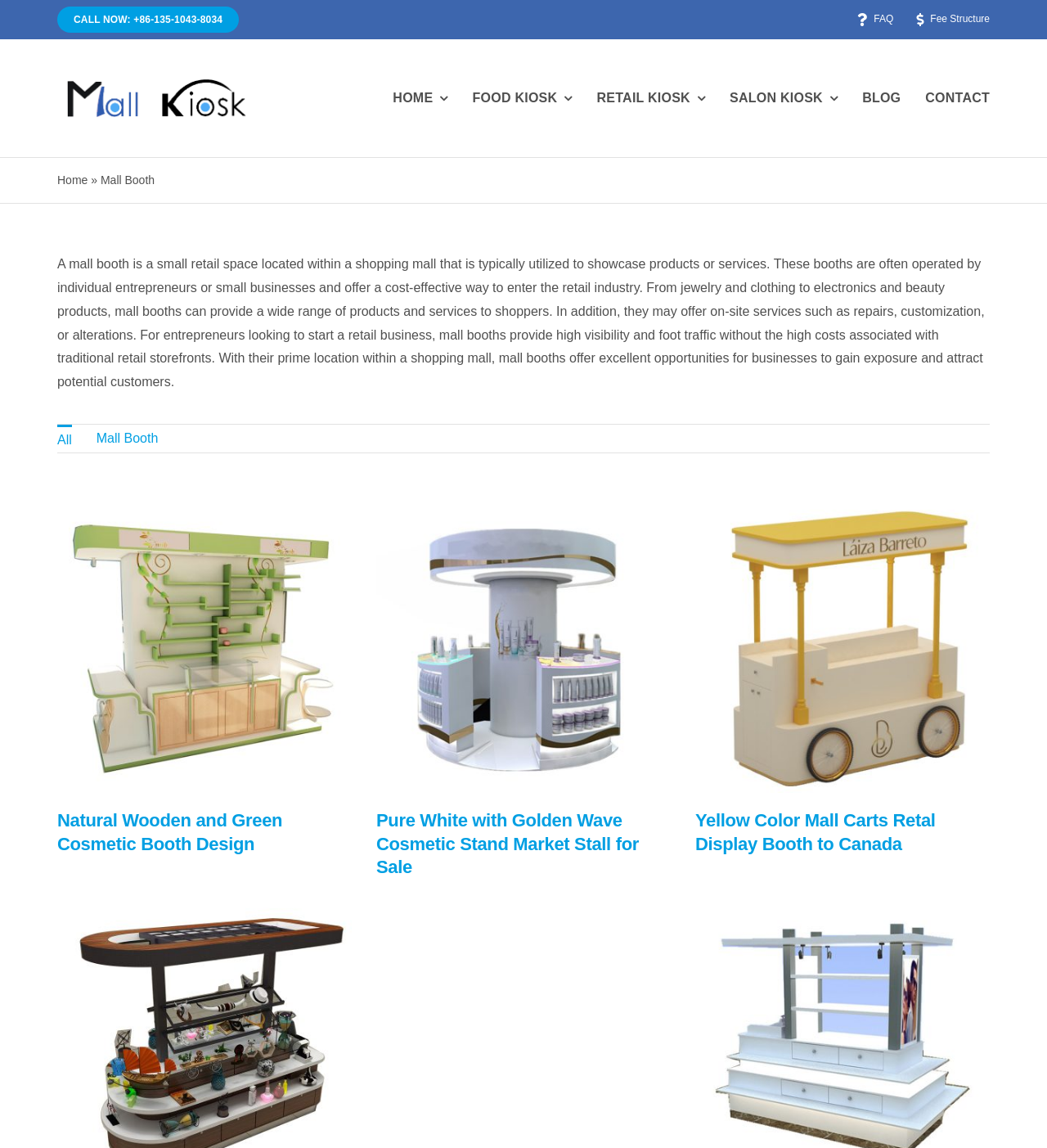Identify the bounding box coordinates of the clickable region to carry out the given instruction: "Read the article about Super Lemon Haze Cannabis Seeds Vs Charlotte’s Web Cannabis Seeds".

None